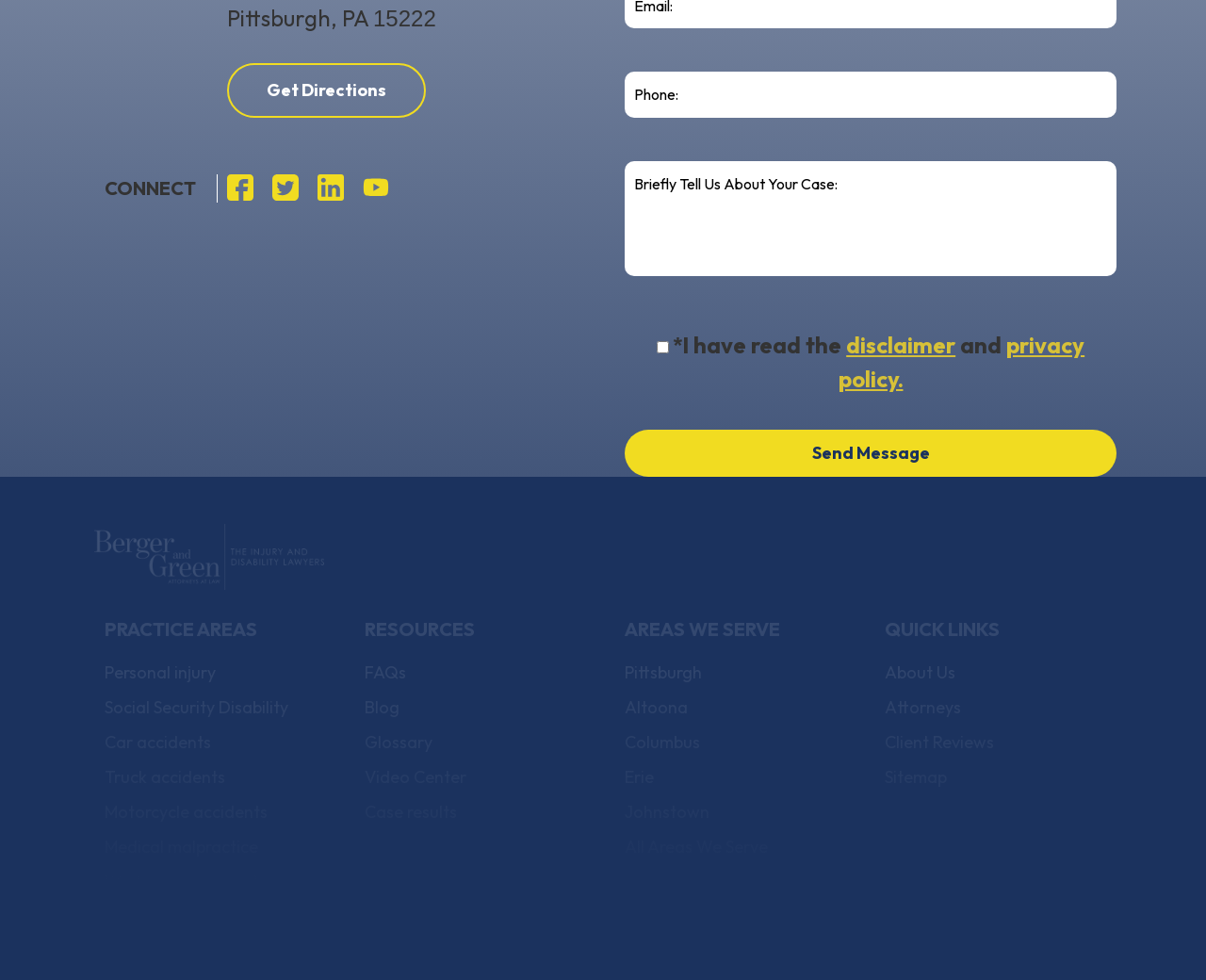Please answer the following query using a single word or phrase: 
What is the address of the law firm?

Pittsburgh, PA 15222